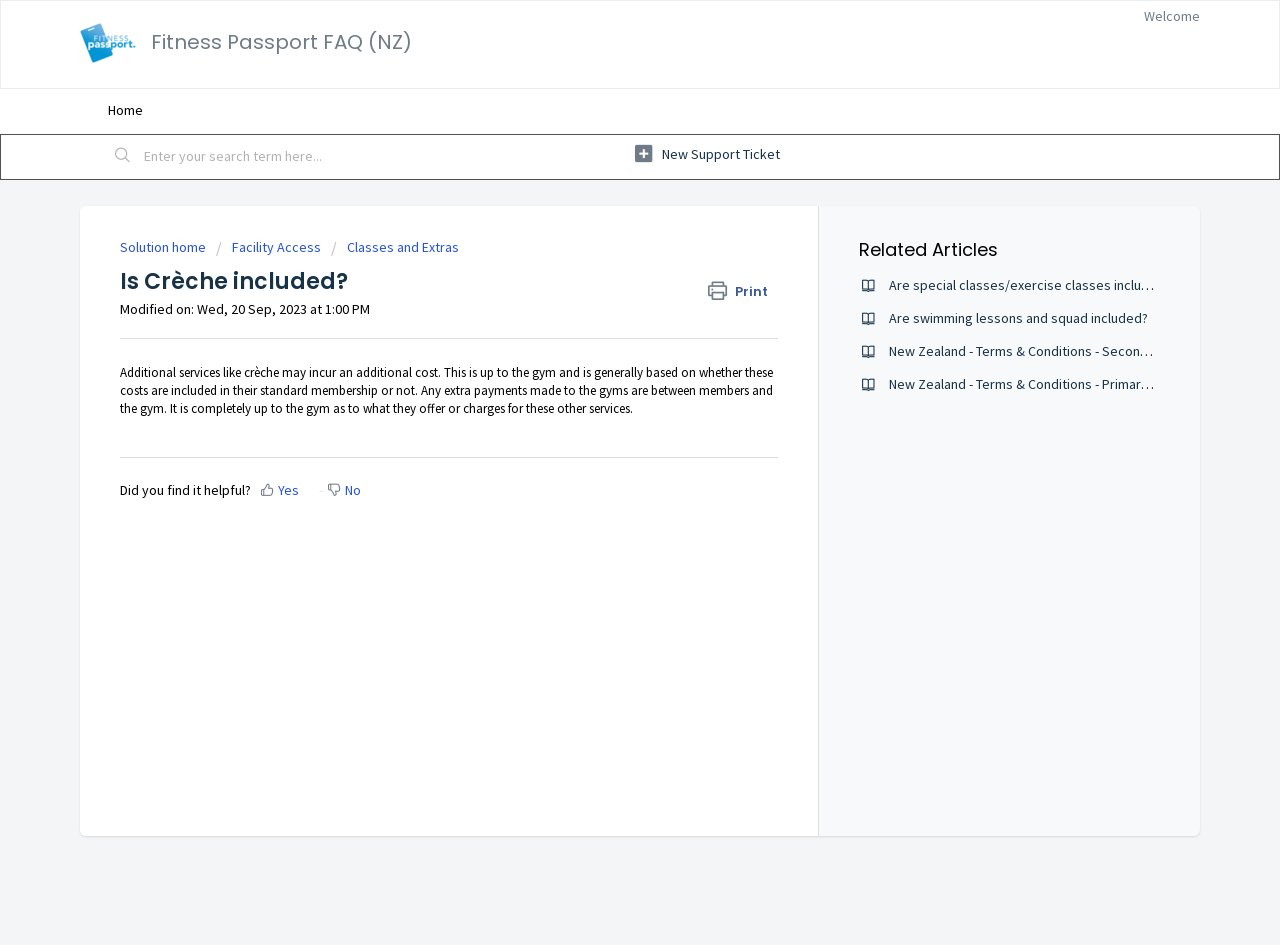Identify the main heading of the webpage and provide its text content.

Fitness Passport FAQ (NZ)